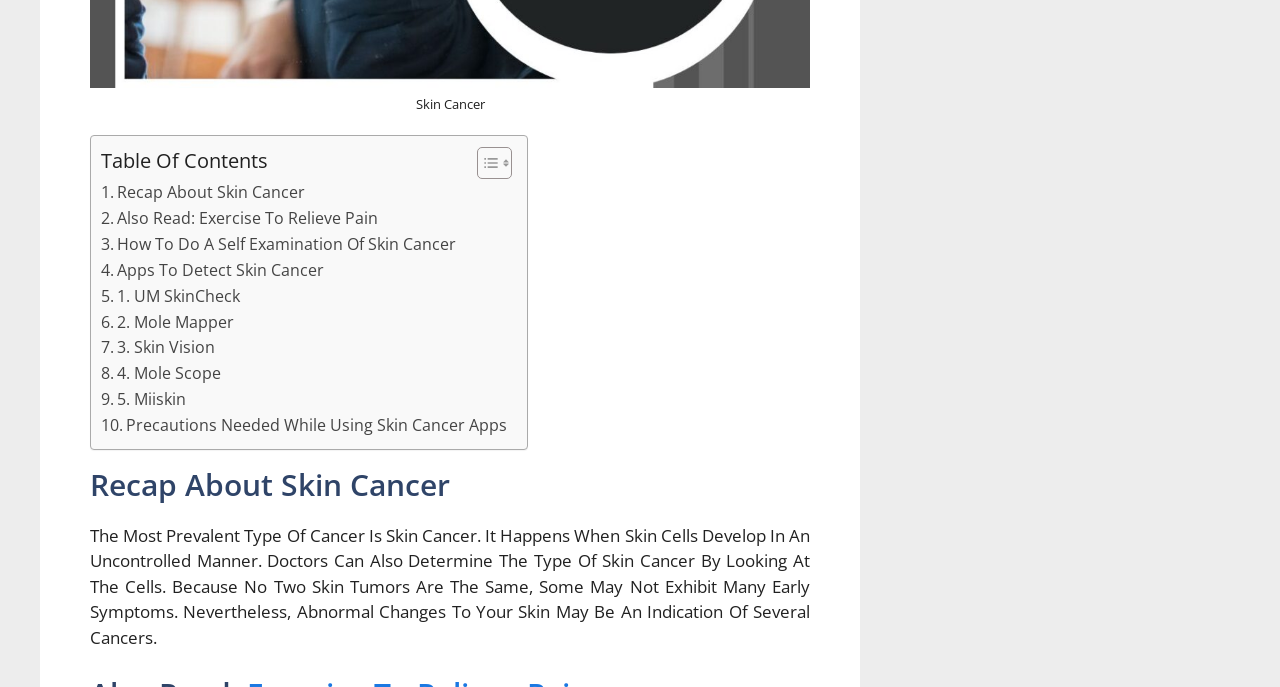What is the topic of the table of contents?
From the image, respond with a single word or phrase.

Skin Cancer